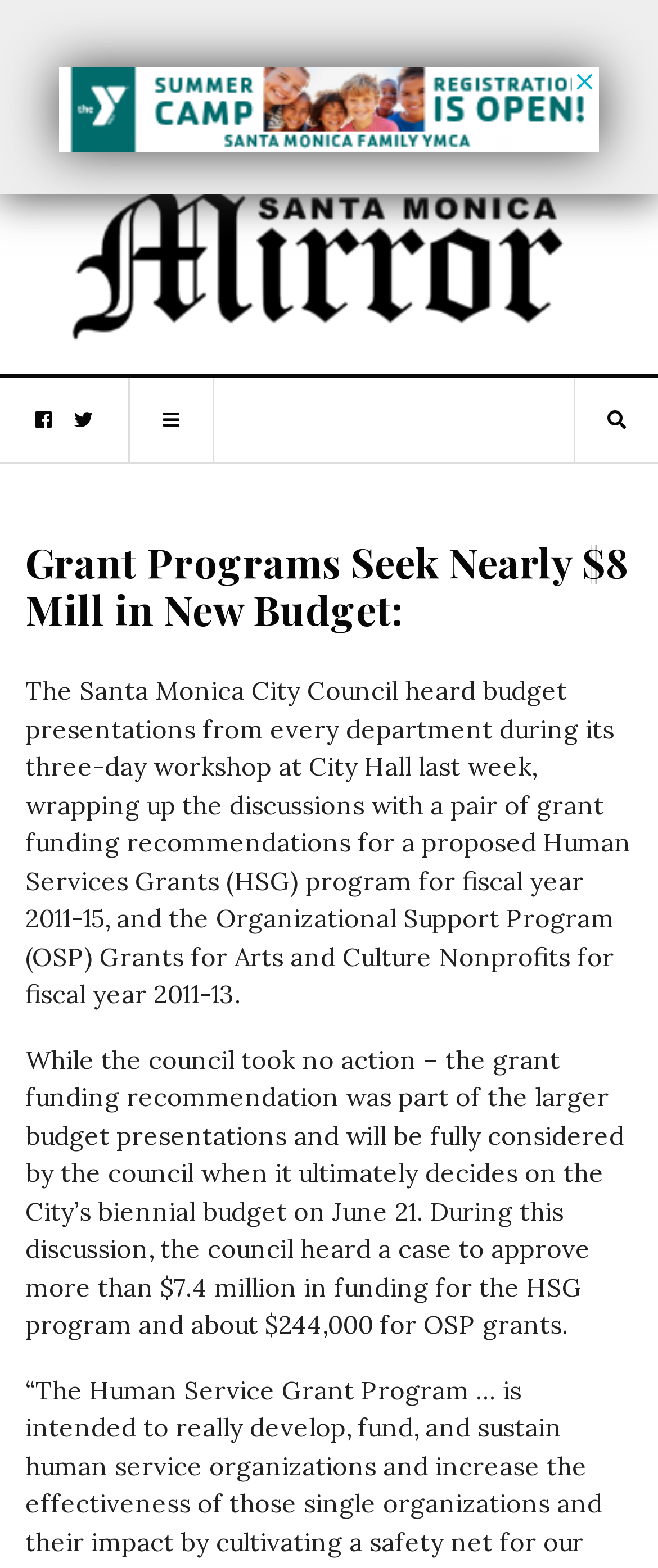How long was the City Council's workshop at City Hall?
Use the image to answer the question with a single word or phrase.

Three days